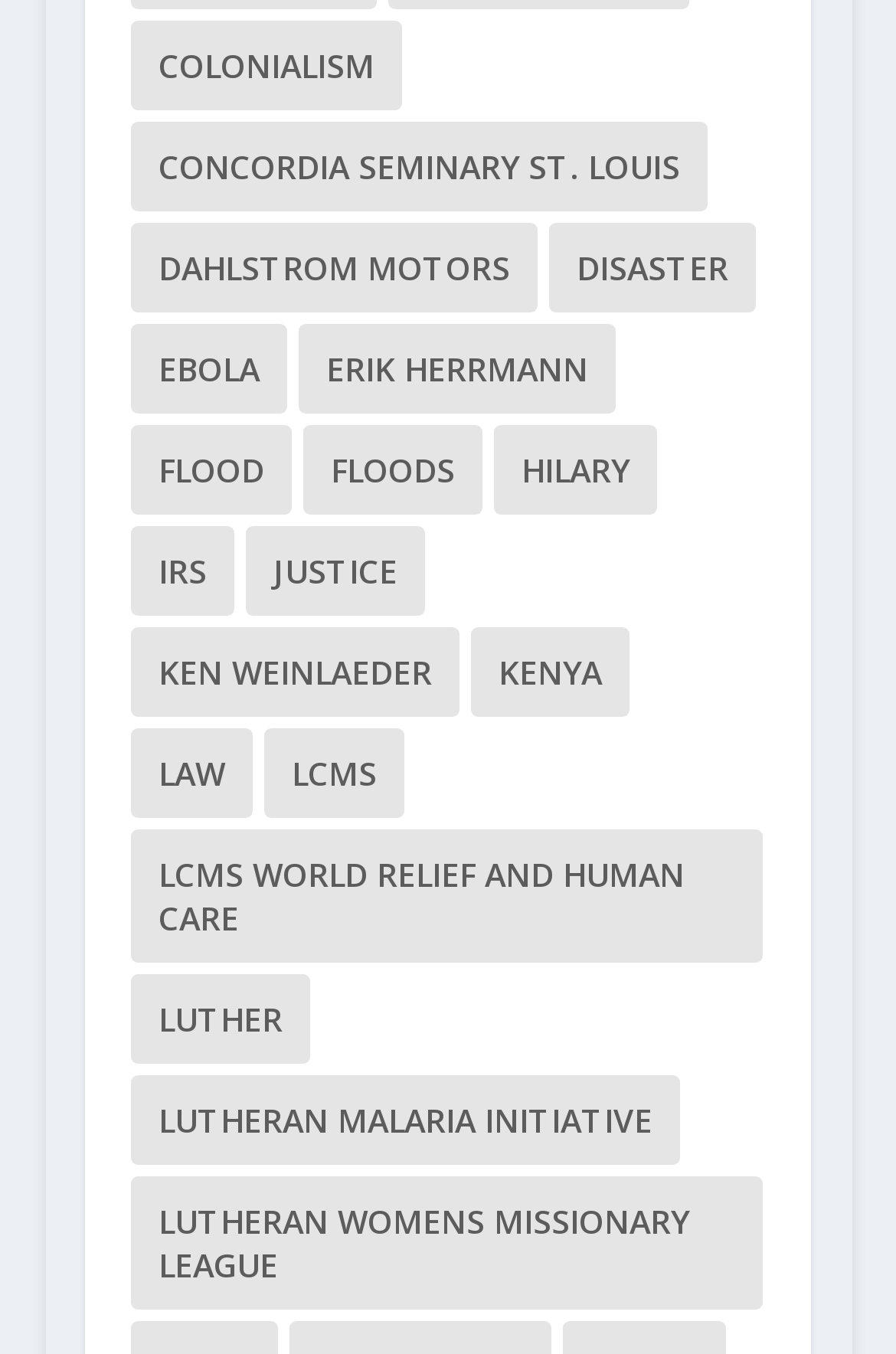Identify the bounding box coordinates of the area you need to click to perform the following instruction: "learn about ebola".

[0.146, 0.239, 0.321, 0.305]